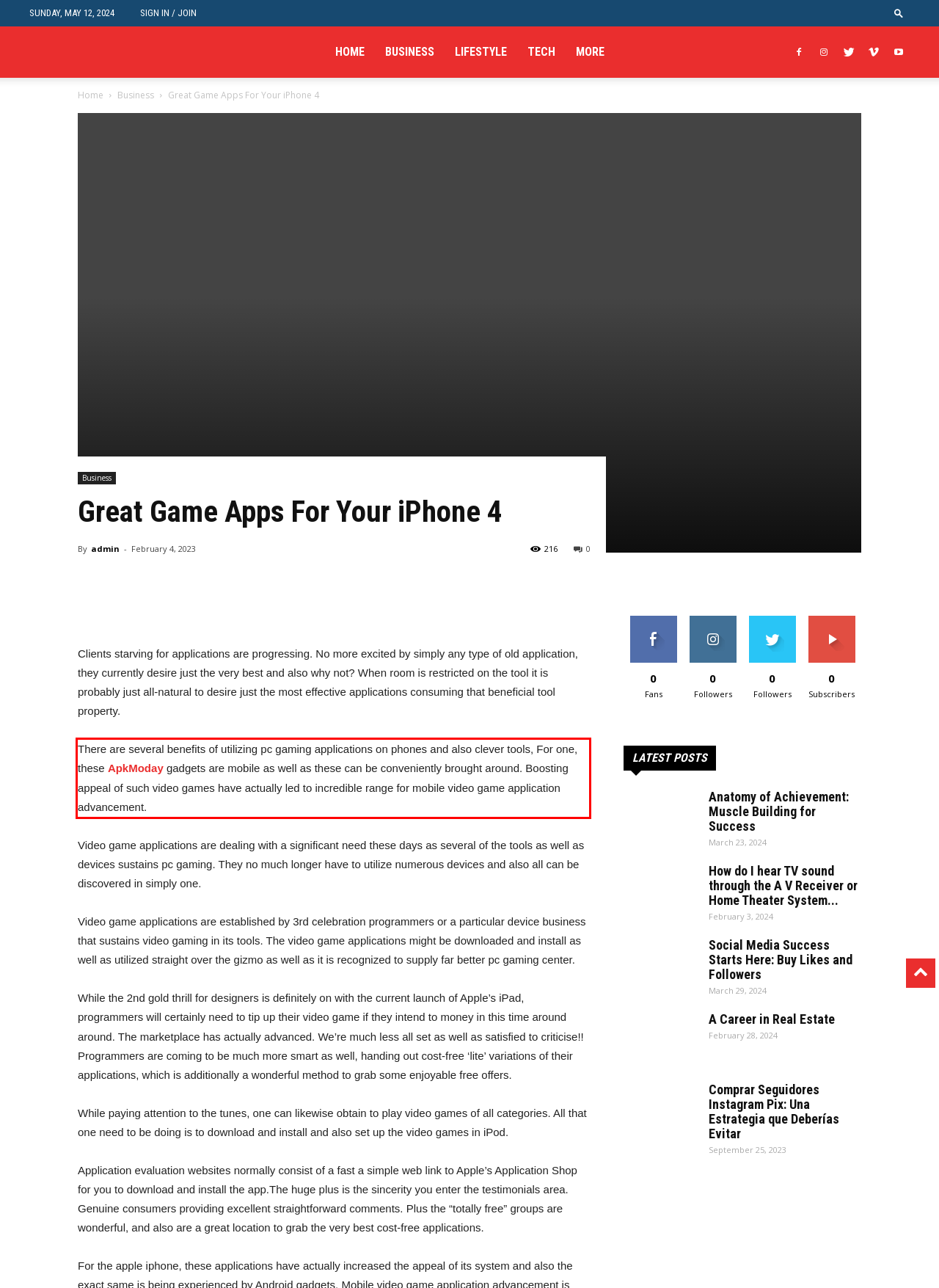You are provided with a screenshot of a webpage that includes a UI element enclosed in a red rectangle. Extract the text content inside this red rectangle.

There are several benefits of utilizing pc gaming applications on phones and also clever tools, For one, these ApkModay gadgets are mobile as well as these can be conveniently brought around. Boosting appeal of such video games have actually led to incredible range for mobile video game application advancement.